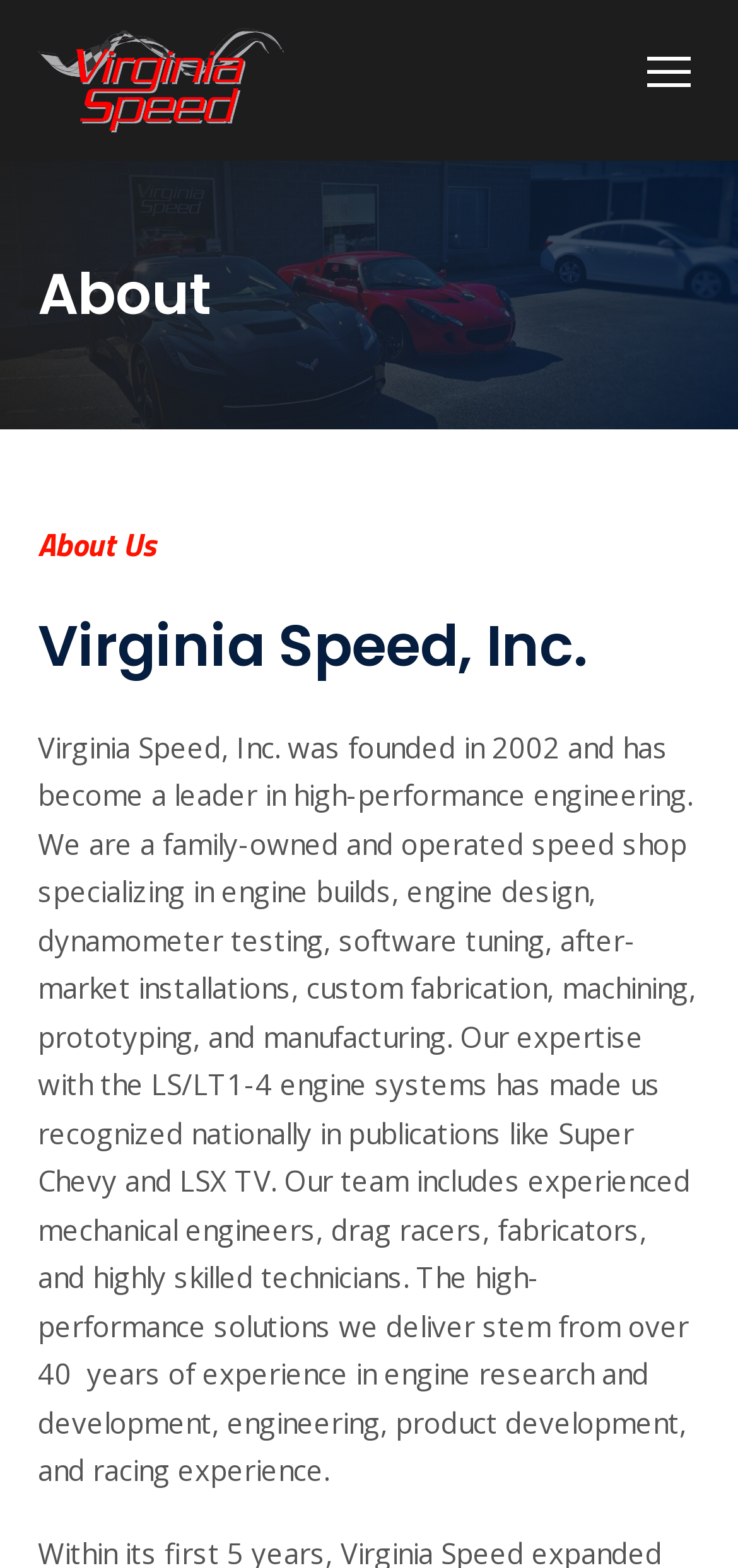Give an in-depth explanation of the webpage layout and content.

The webpage is about Virginia Speed Inc., a high-performance engineering company based in Virginia Beach, VA. At the top left of the page, there is a link and an image, both labeled "Virginia Speed Inc.", which likely serve as a logo or branding element. 

On the top right, there is a button labeled "Mobile menu", which suggests that the webpage has a responsive design and is optimized for mobile devices.

Below the logo, there are three headings arranged in a vertical column. The first heading is "About", followed by "About Us", and then "Virginia Speed, Inc.". These headings likely introduce the company and its background.

Underneath the headings, there is a block of static text that provides a detailed description of Virginia Speed Inc. The text explains the company's history, its areas of expertise, and its team's qualifications. The company was founded in 2002 and has become a leader in high-performance engineering, with expertise in engine builds, design, testing, and other related areas. The text also mentions the company's national recognition in publications like Super Chevy and LSX TV.